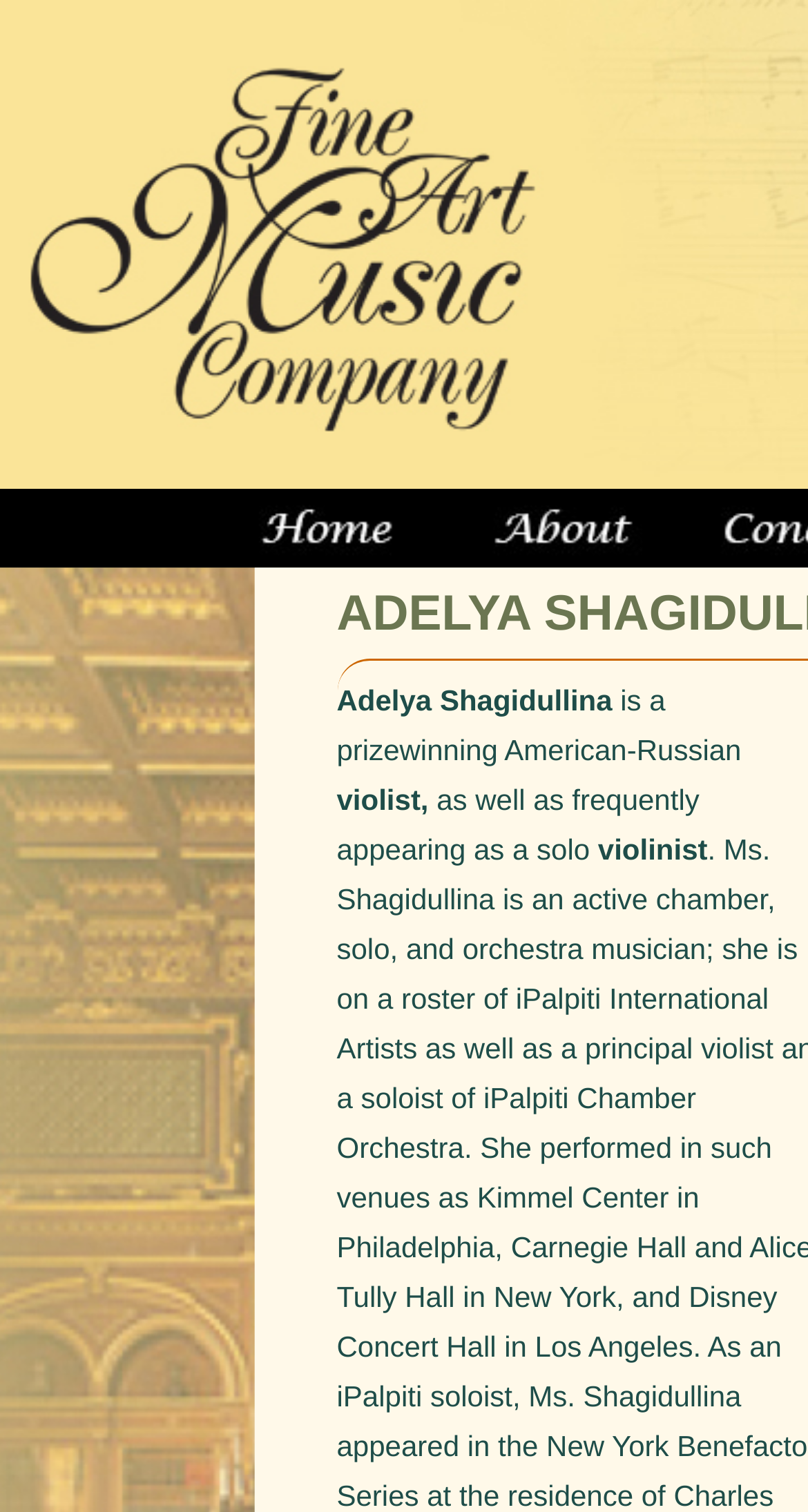Provide a thorough description of the webpage's content and layout.

The webpage is about Adelya Shagidullina, a prizewinning American-Russian violist and violinist. At the top, there are two links, "Home" and "About", positioned side by side, with "Home" on the left and "About" on the right. Below these links, there is a section that provides a brief introduction to Adelya Shagidullina. Her name, "Adelya Shagidullina", is displayed prominently, followed by a description that spans multiple lines. The description starts with "is a prizewinning American-Russian", which is positioned directly below her name. The next line continues with "violist,", and then "as well as frequently appearing as a solo" on the same line, slightly to the right. The final part of the description, "violinist", is positioned on the right side of the same line.